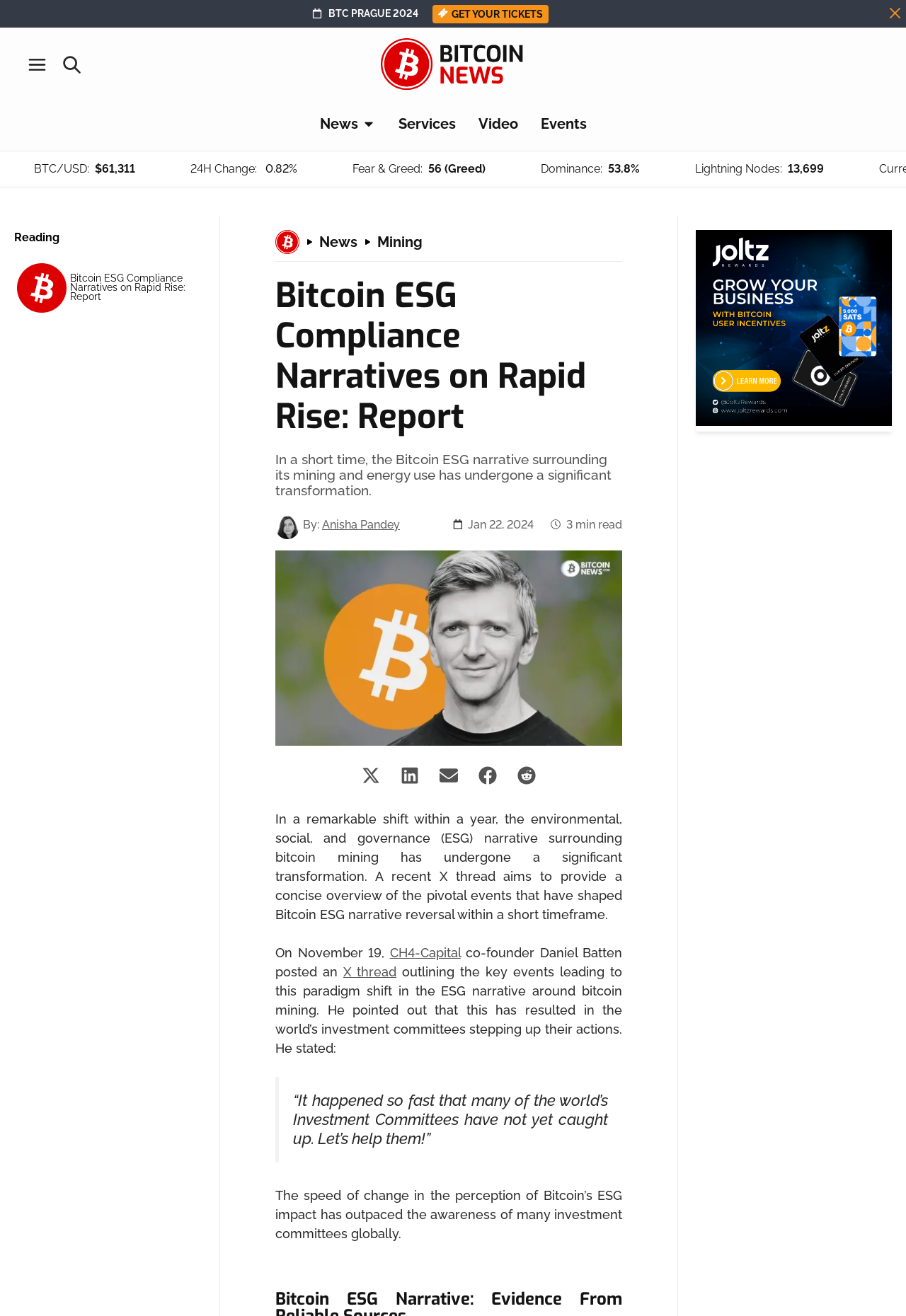Please give a one-word or short phrase response to the following question: 
What is the purpose of the button 'Share on x-twitter'?

To share on Twitter